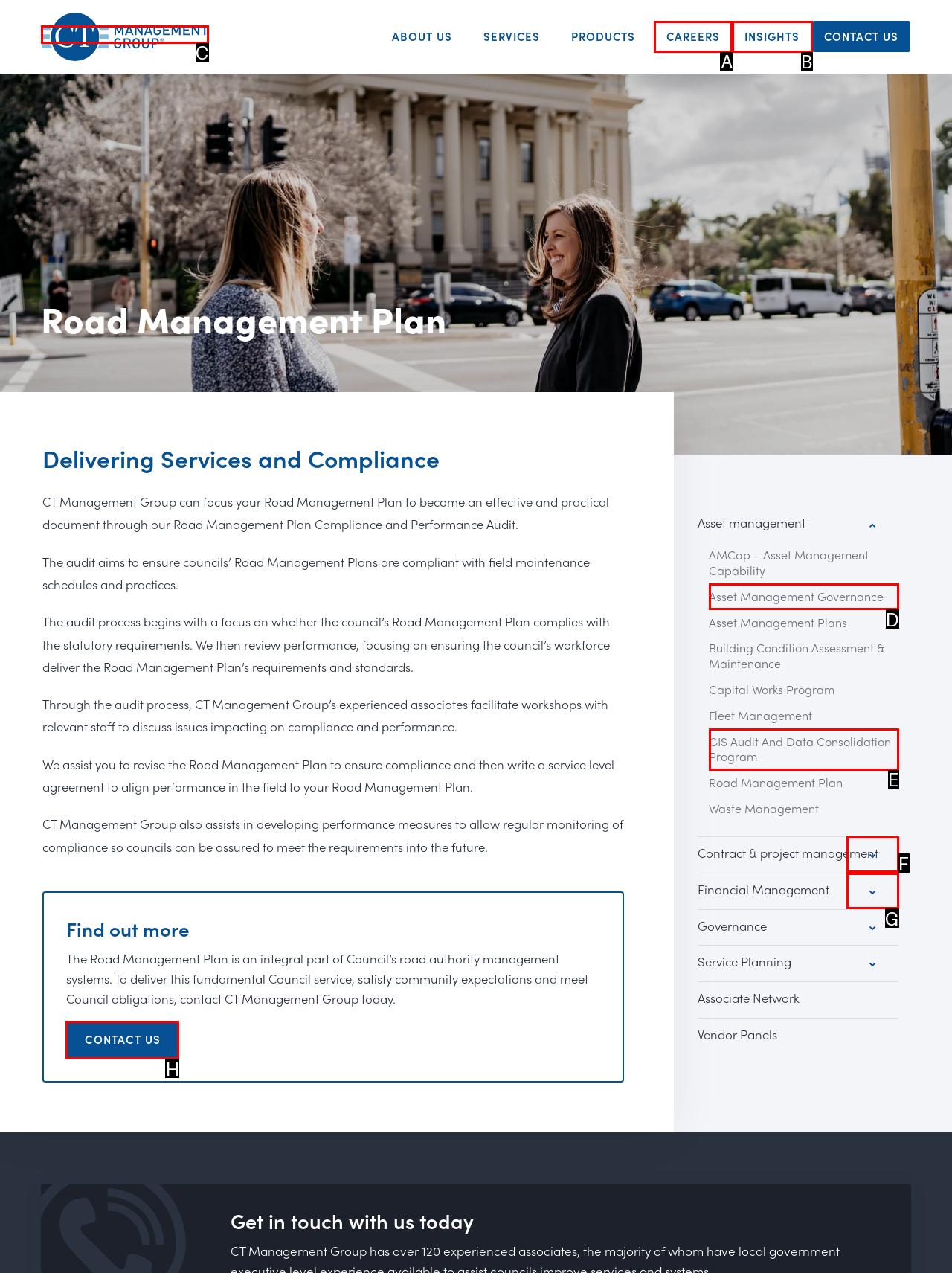Choose the HTML element to click for this instruction: Click the 'CONTACT US' link Answer with the letter of the correct choice from the given options.

H